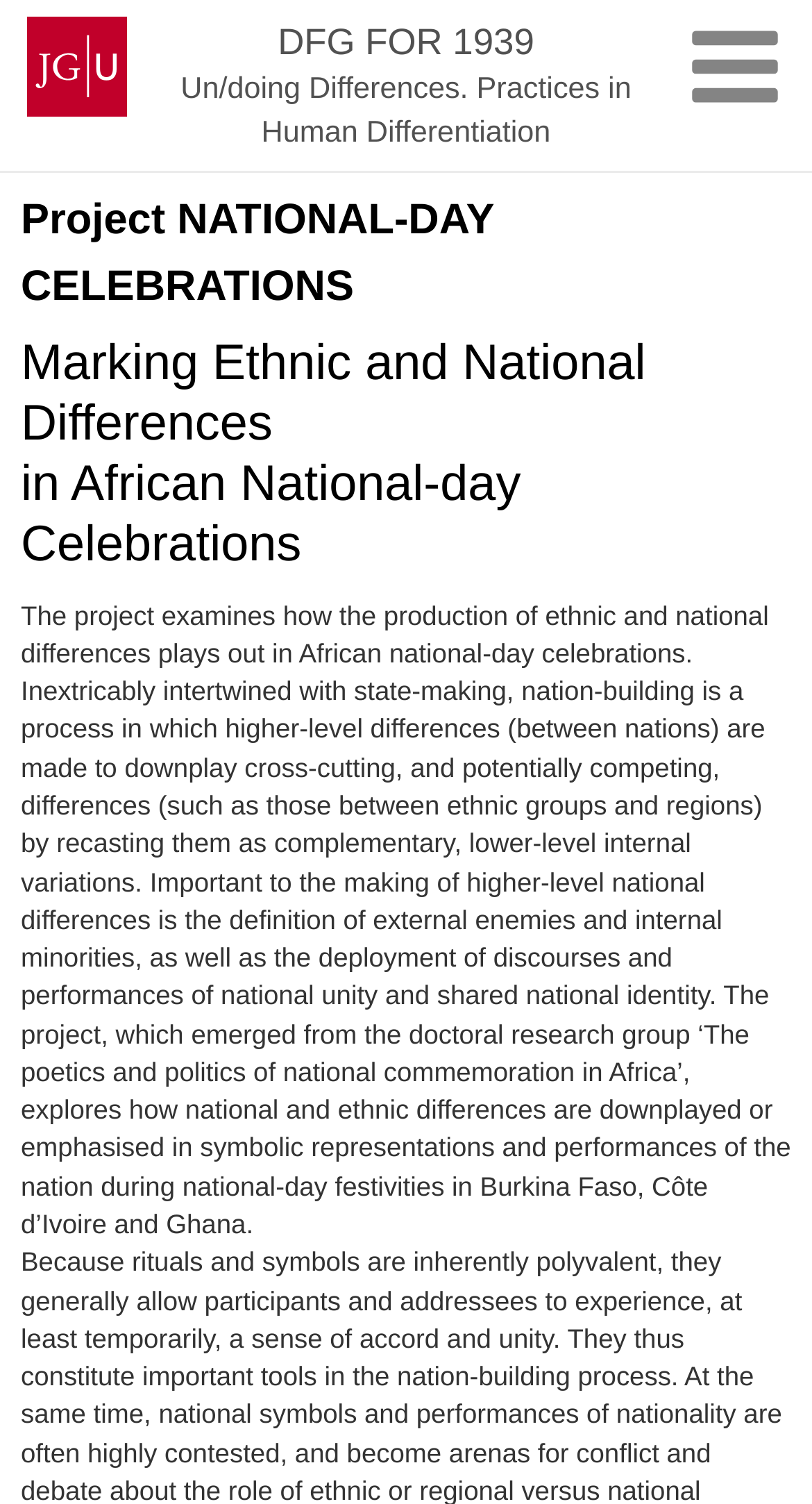Please provide a one-word or phrase answer to the question: 
What is the name of the university mentioned?

Johannes Gutenberg University Mainz